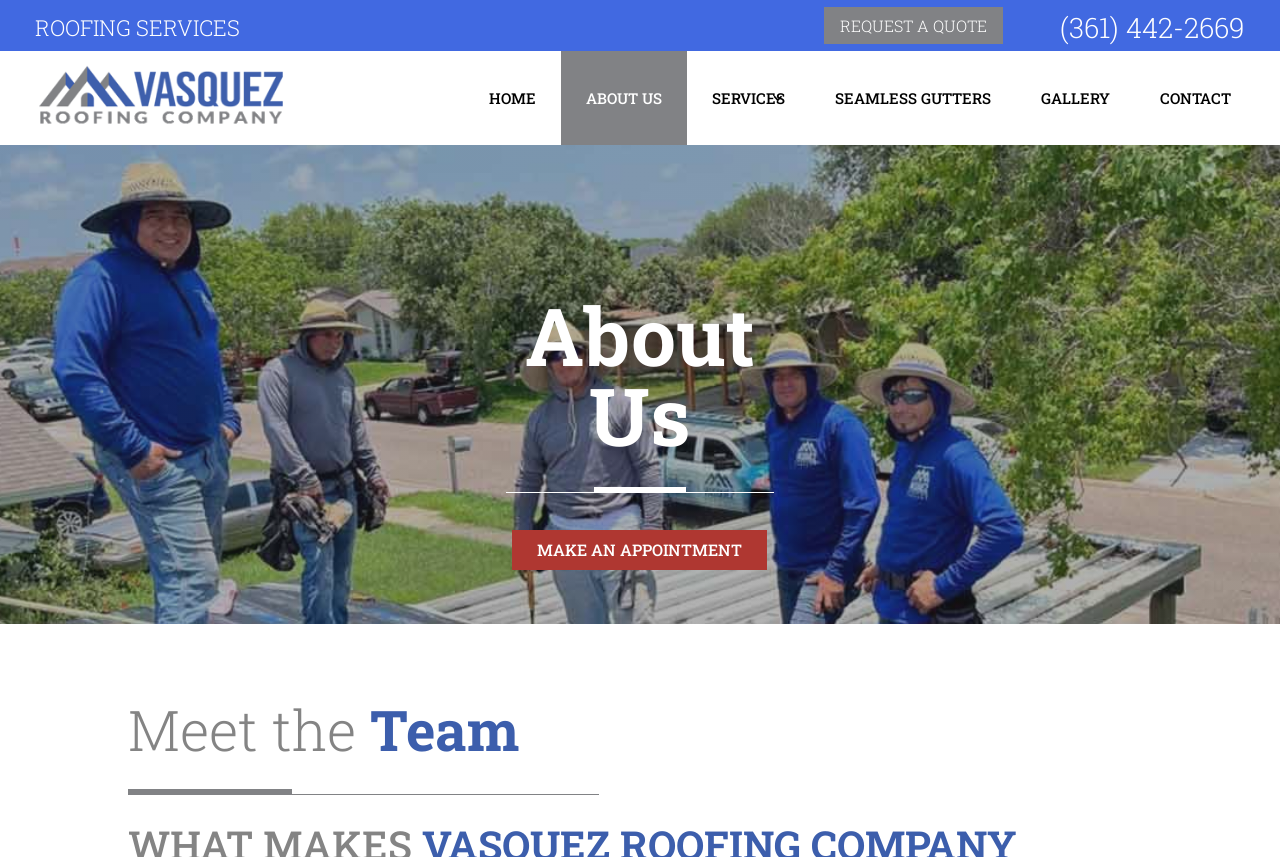What is the purpose of the 'REQUEST A QUOTE' button? Analyze the screenshot and reply with just one word or a short phrase.

To request a quote